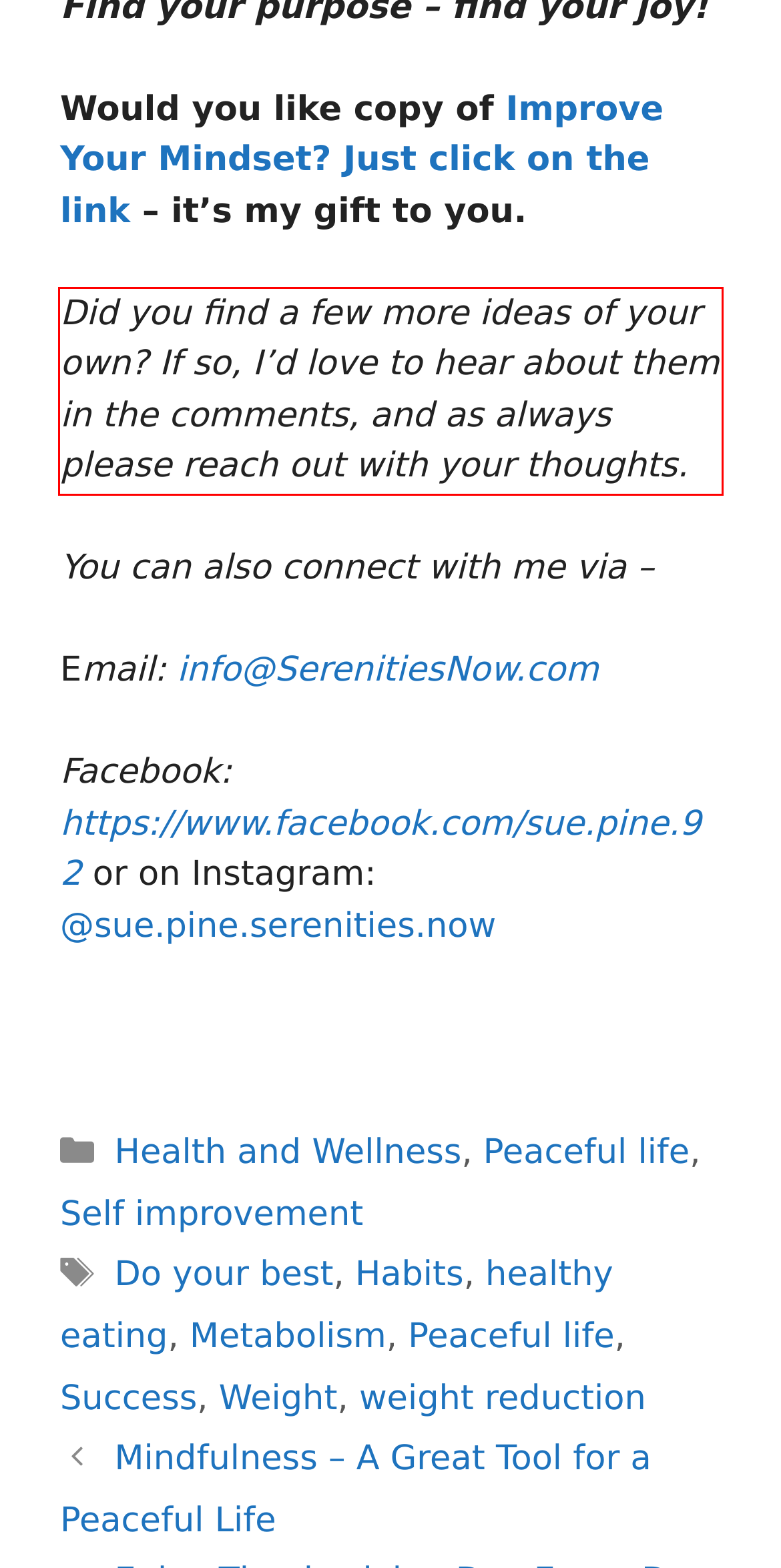Identify the text within the red bounding box on the webpage screenshot and generate the extracted text content.

Did you find a few more ideas of your own? If so, I’d love to hear about them in the comments, and as always please reach out with your thoughts.